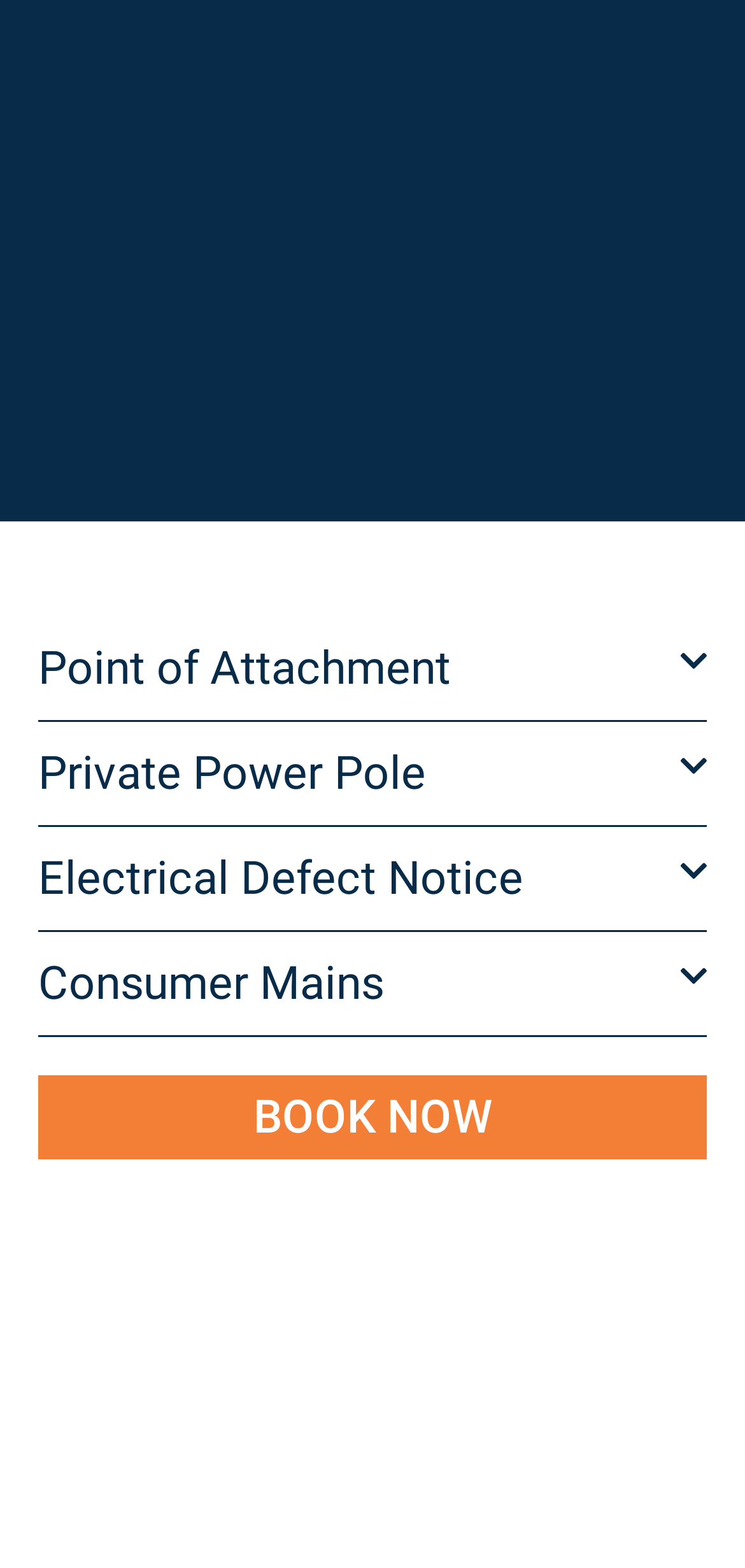What is the last element on the webpage?
Answer with a single word or phrase, using the screenshot for reference.

BOOK NOW link